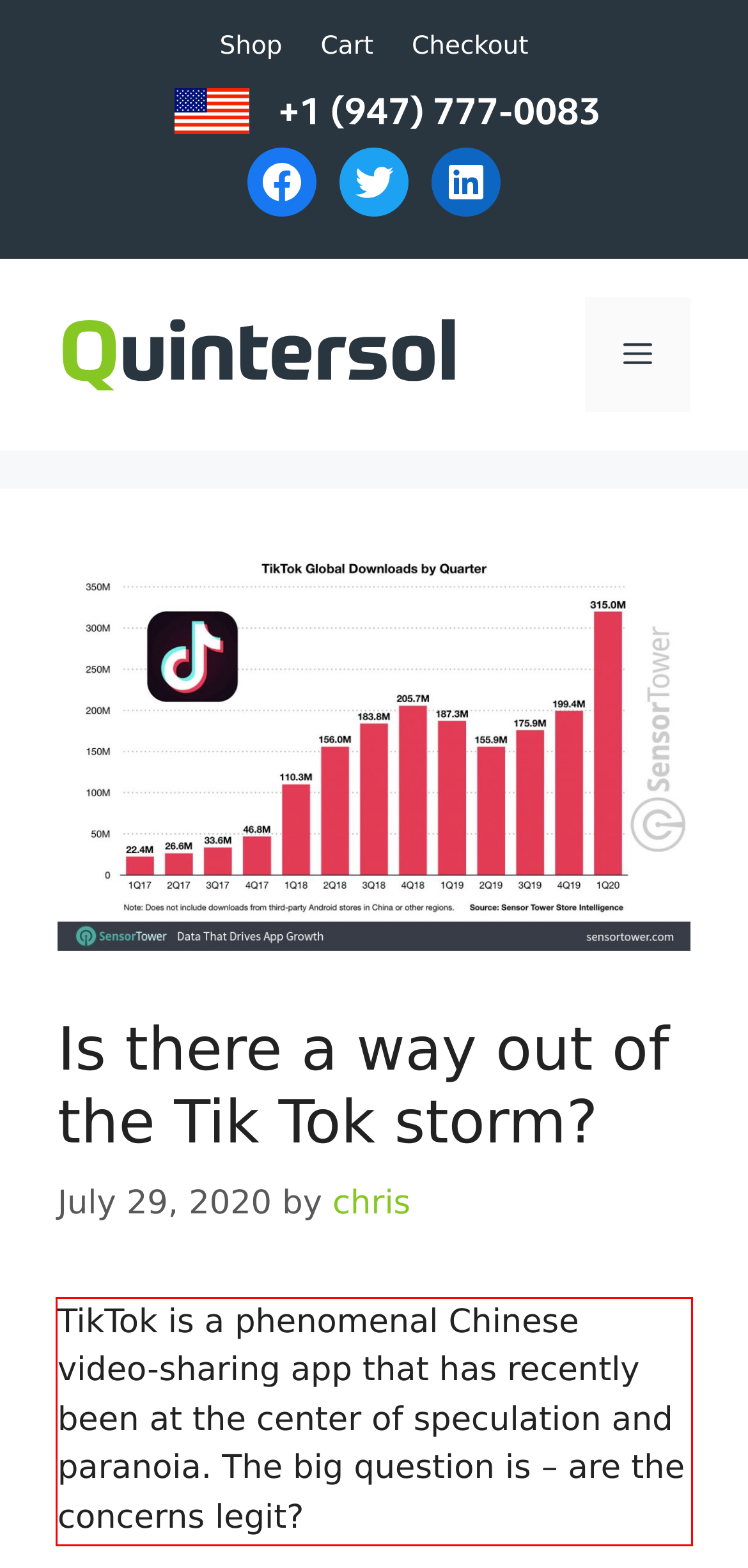Using the provided webpage screenshot, recognize the text content in the area marked by the red bounding box.

TikTok is a phenomenal Chinese video-sharing app that has recently been at the center of speculation and paranoia. The big question is – are the concerns legit?